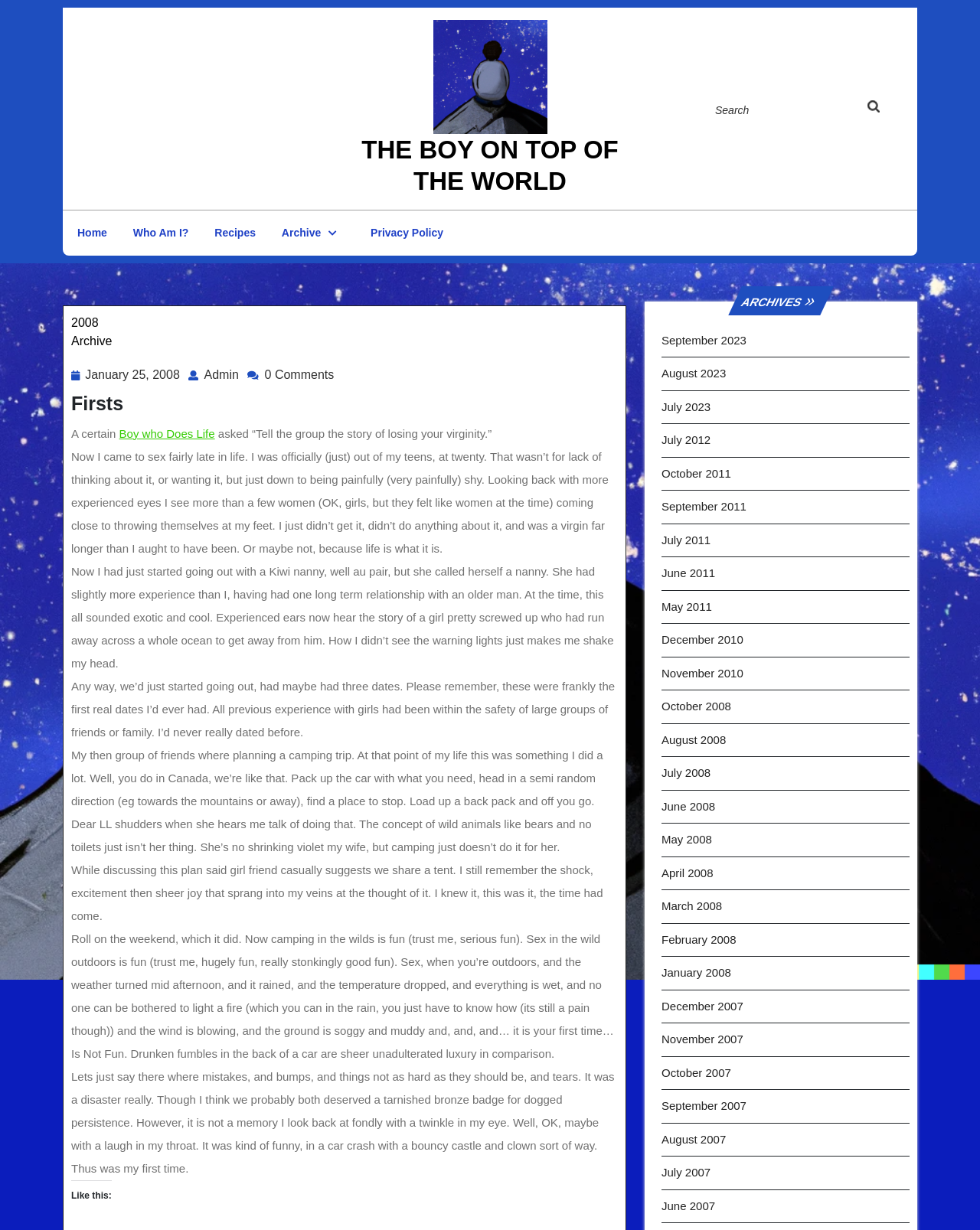Pinpoint the bounding box coordinates of the area that must be clicked to complete this instruction: "Click the 'September 2023' link".

[0.675, 0.271, 0.762, 0.282]